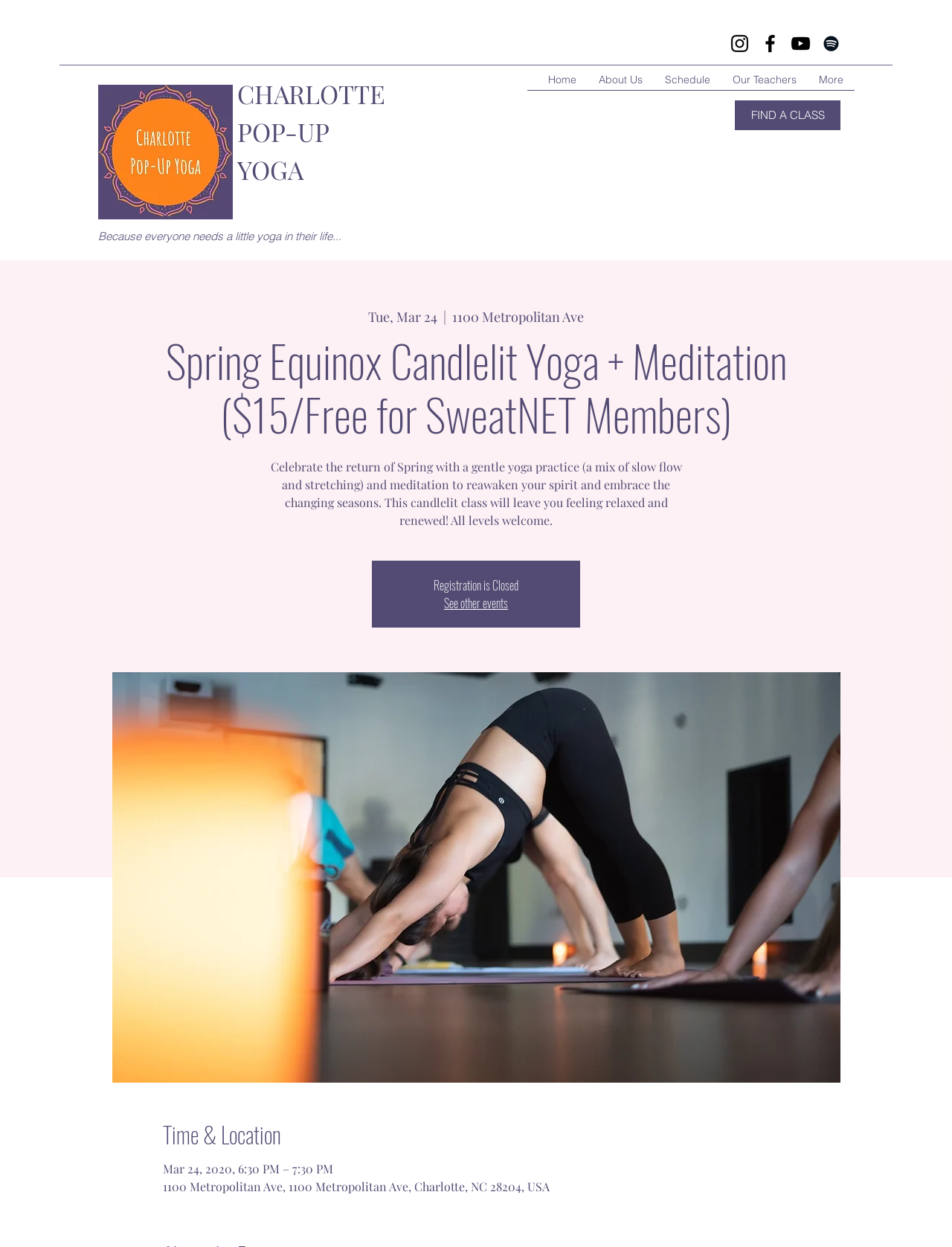Is registration open for the yoga event?
Relying on the image, give a concise answer in one word or a brief phrase.

No